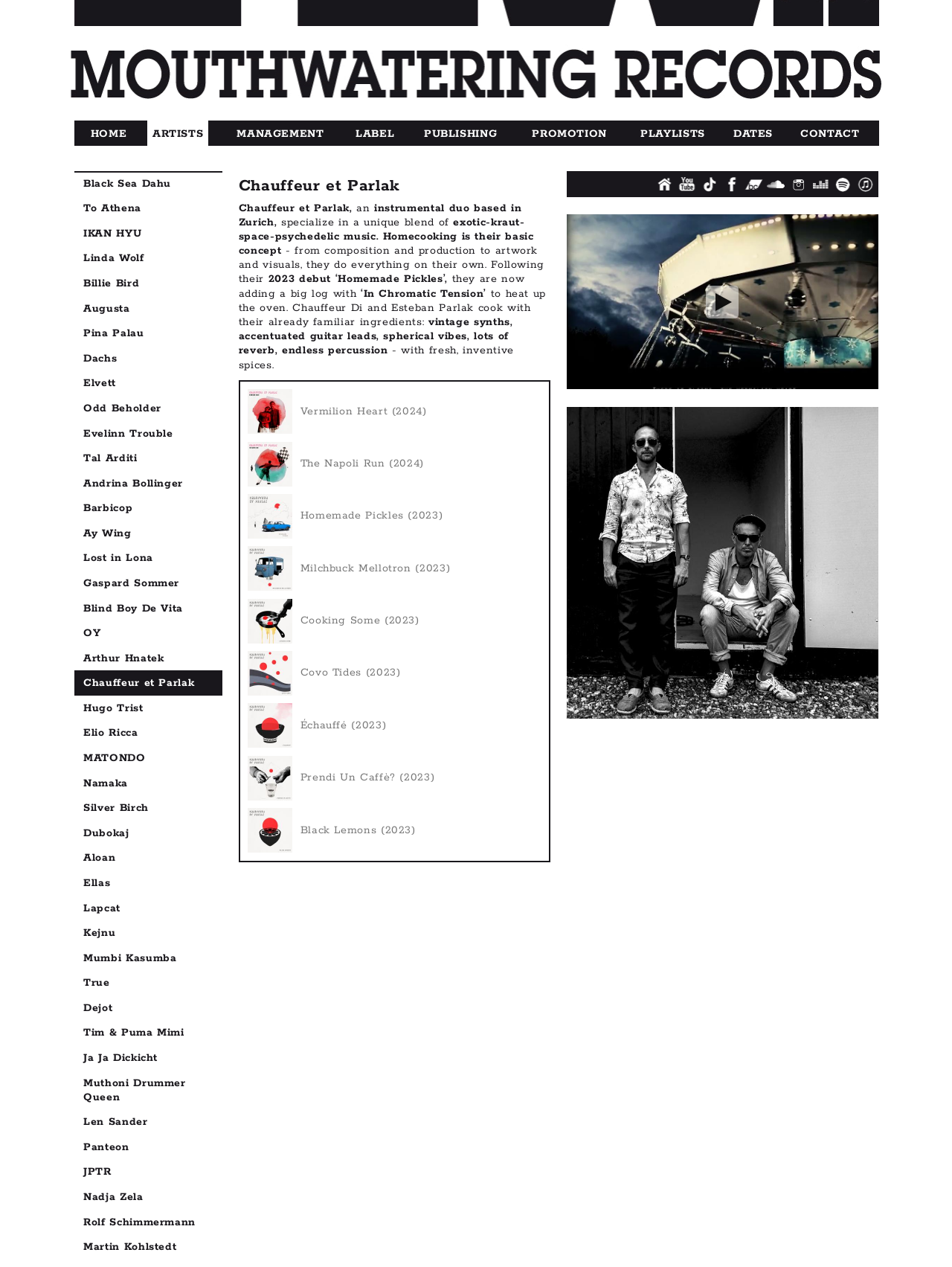Determine the bounding box coordinates of the section I need to click to execute the following instruction: "Read more about Chauffeur et Parlak's album 'Vermilion Heart'". Provide the coordinates as four float numbers between 0 and 1, i.e., [left, top, right, bottom].

[0.252, 0.301, 0.577, 0.342]